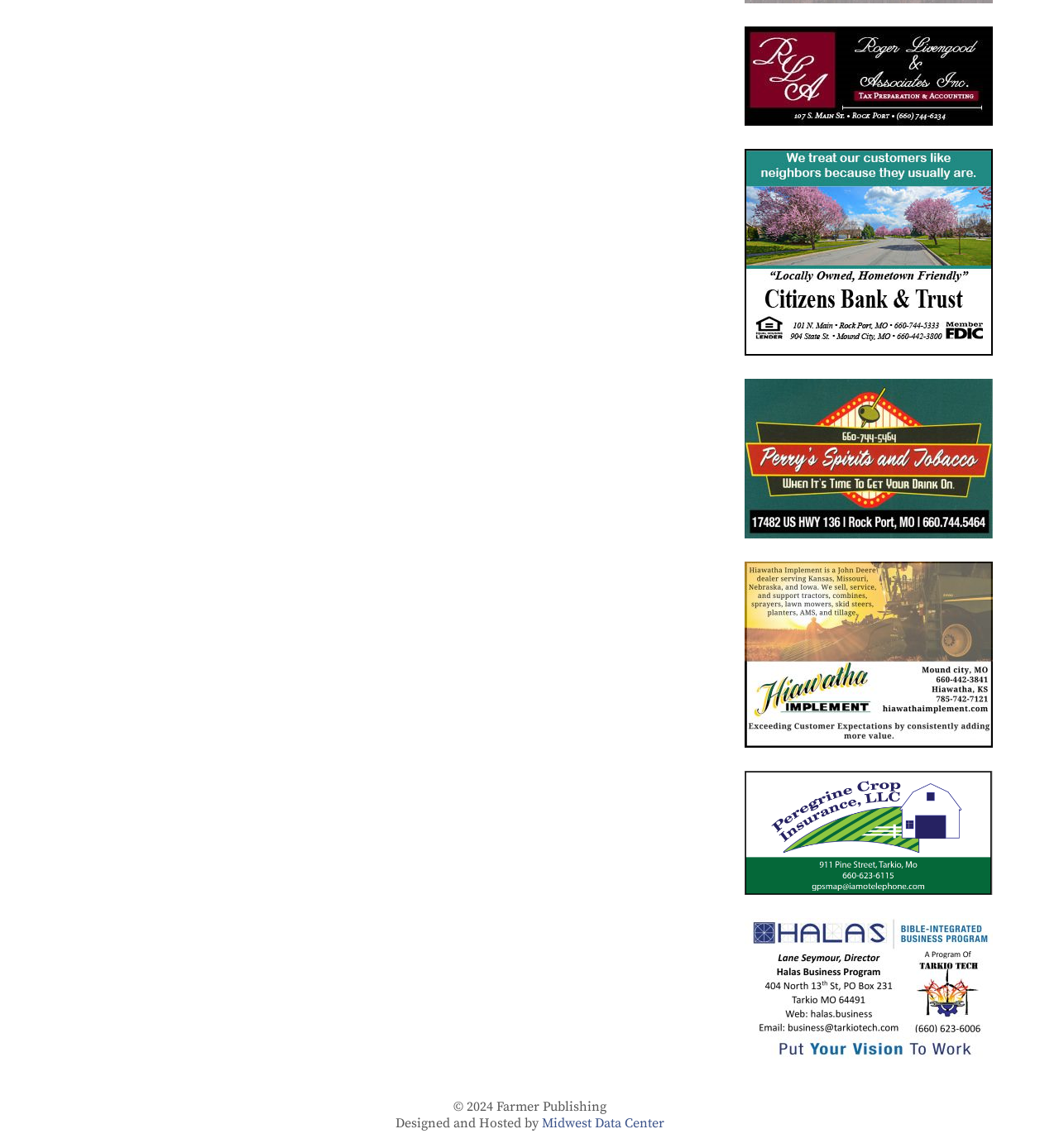Given the description of the UI element: "Designed and Hosted by", predict the bounding box coordinates in the form of [left, top, right, bottom], with each value being a float between 0 and 1.

[0.373, 0.971, 0.511, 0.985]